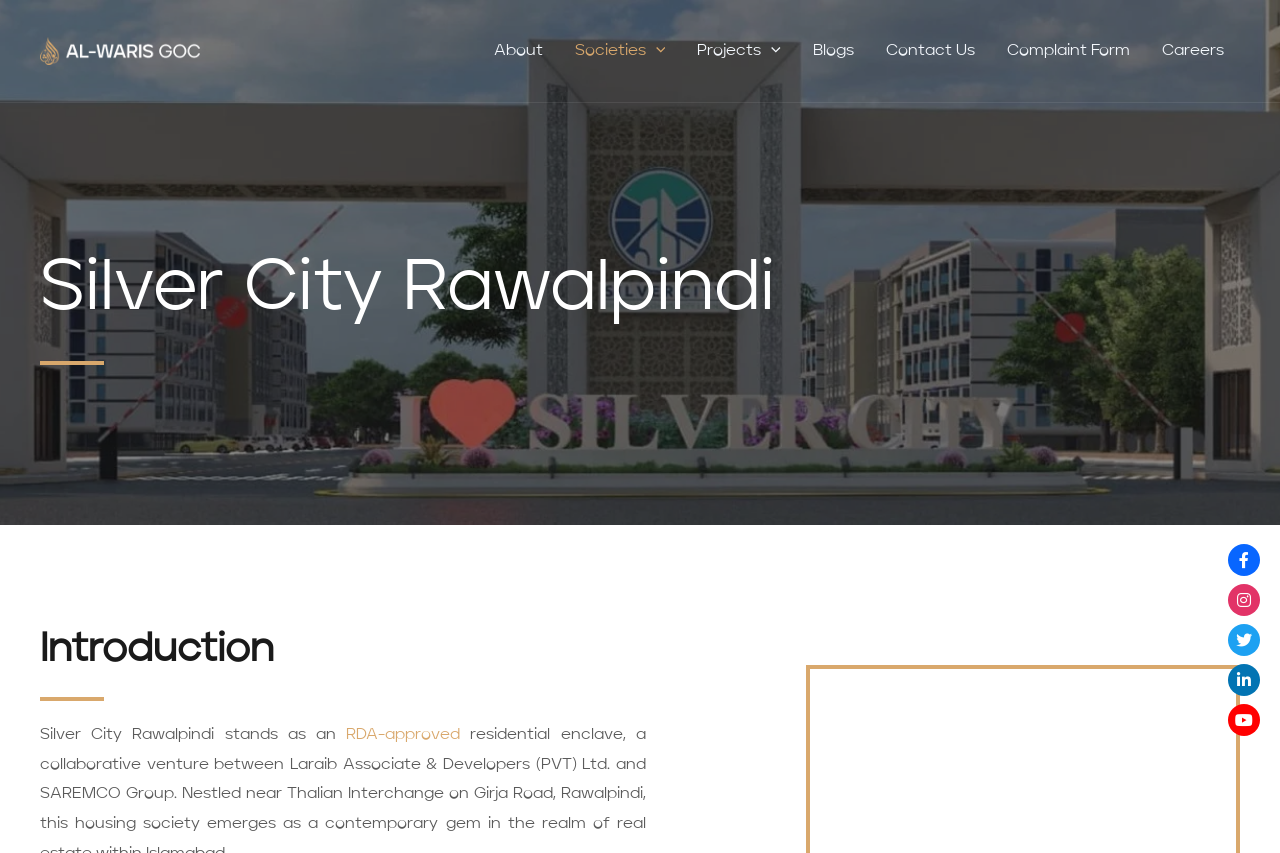Point out the bounding box coordinates of the section to click in order to follow this instruction: "Read Blogs".

[0.623, 0.019, 0.68, 0.101]